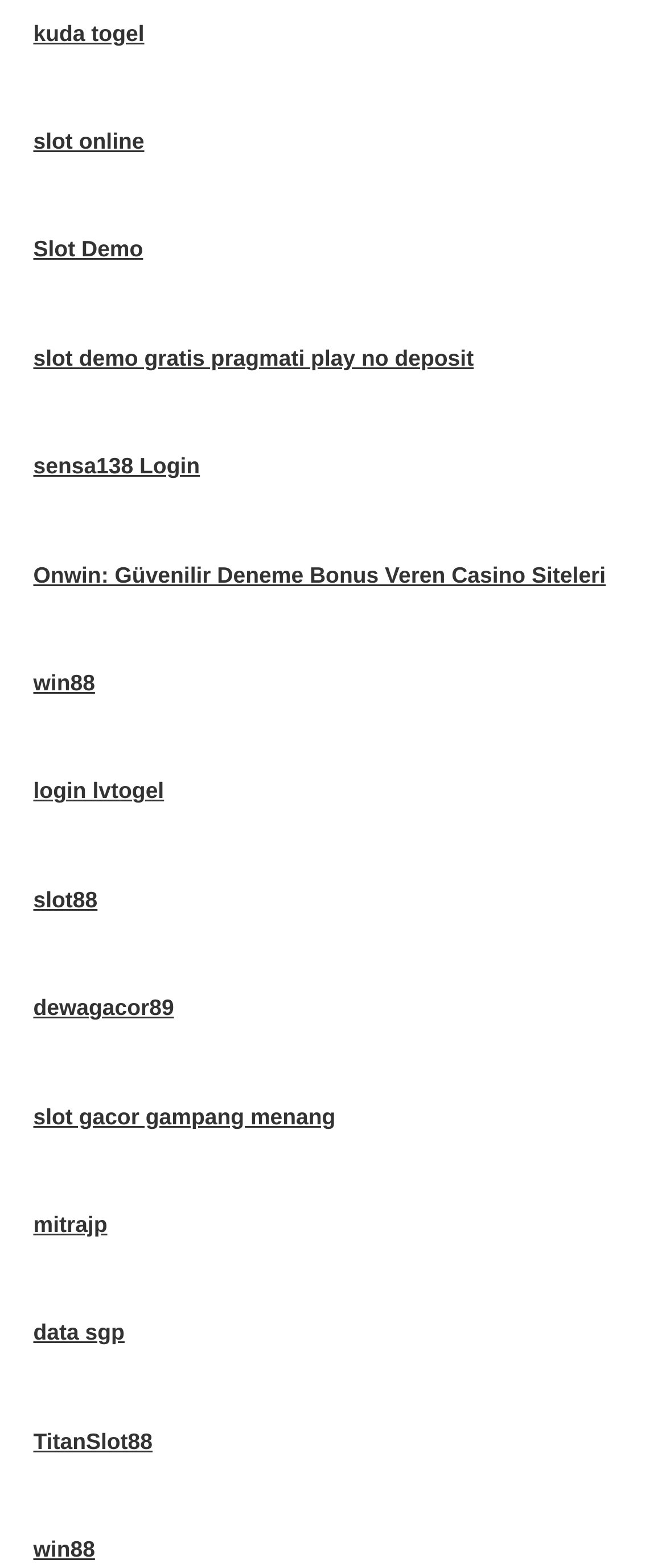Reply to the question below using a single word or brief phrase:
Is there a link related to 'data' on the webpage?

yes